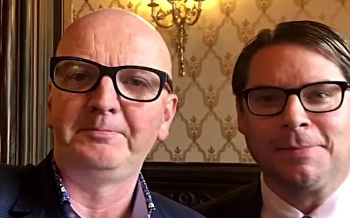What is the purpose of the event?
Please provide a single word or phrase based on the screenshot.

Promoting healthy relationships